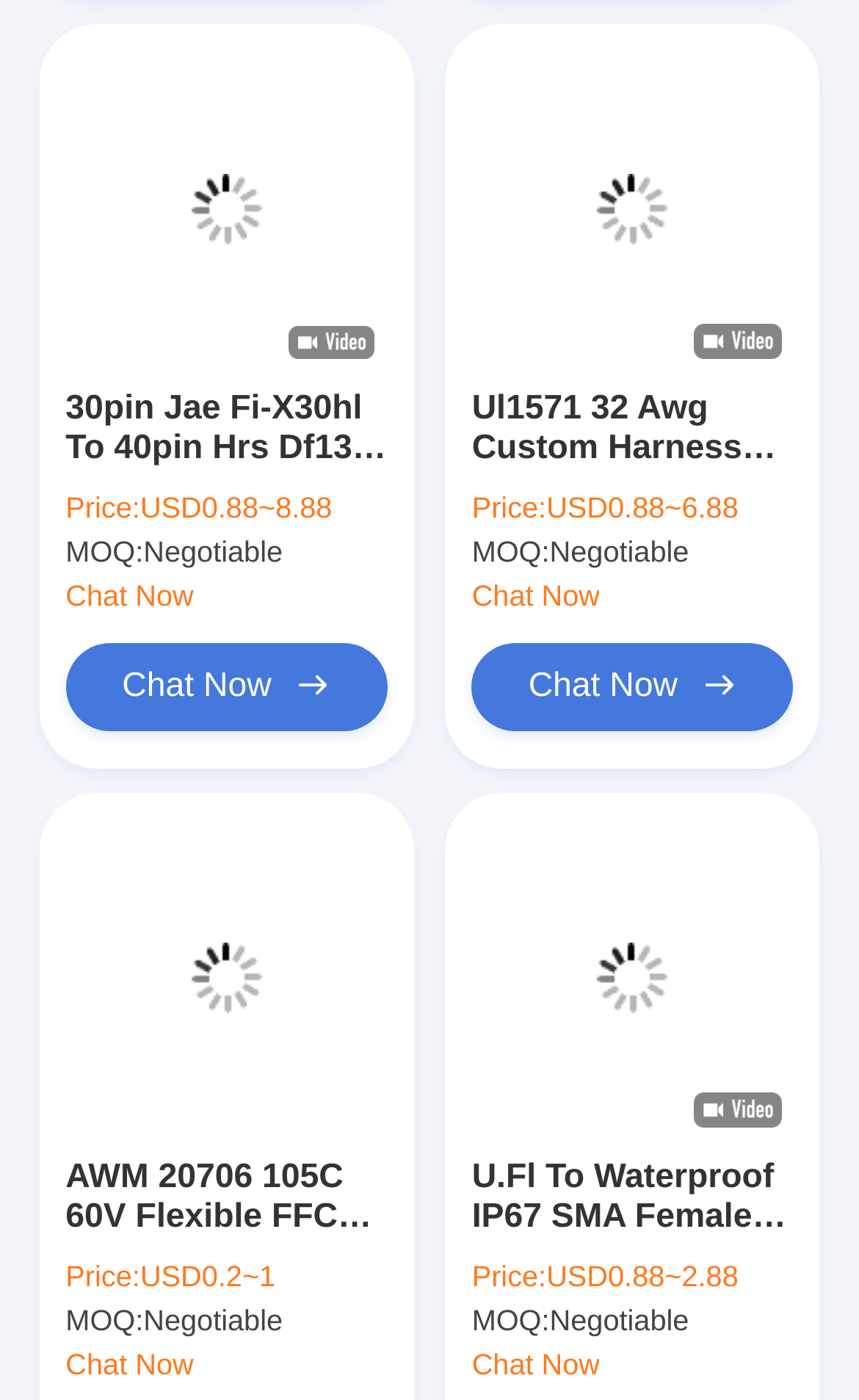From the webpage screenshot, identify the region described by About Us. Provide the bounding box coordinates as (top-left x, top-left y, bottom-right x, bottom-right y), with each value being a floating point number between 0 and 1.

None